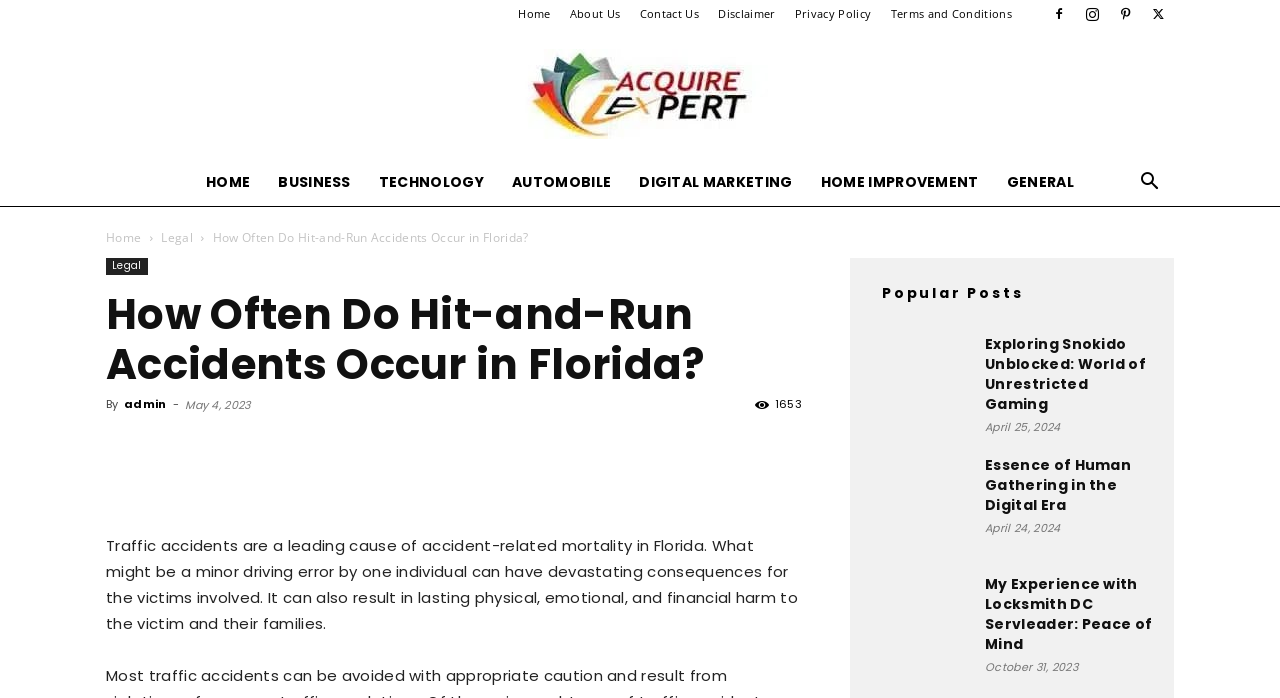Answer the following inquiry with a single word or phrase:
What is the author of the main article?

admin